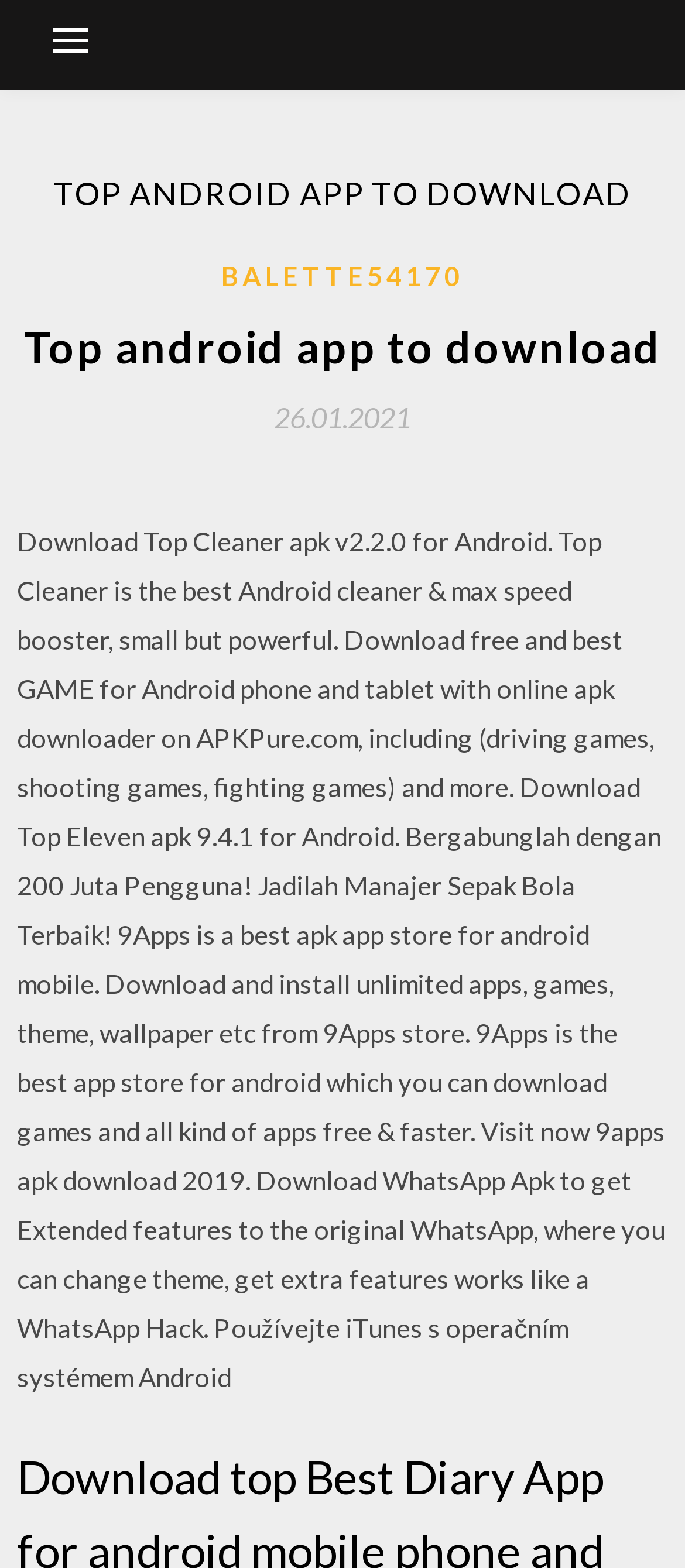Identify the webpage's primary heading and generate its text.

TOP ANDROID APP TO DOWNLOAD